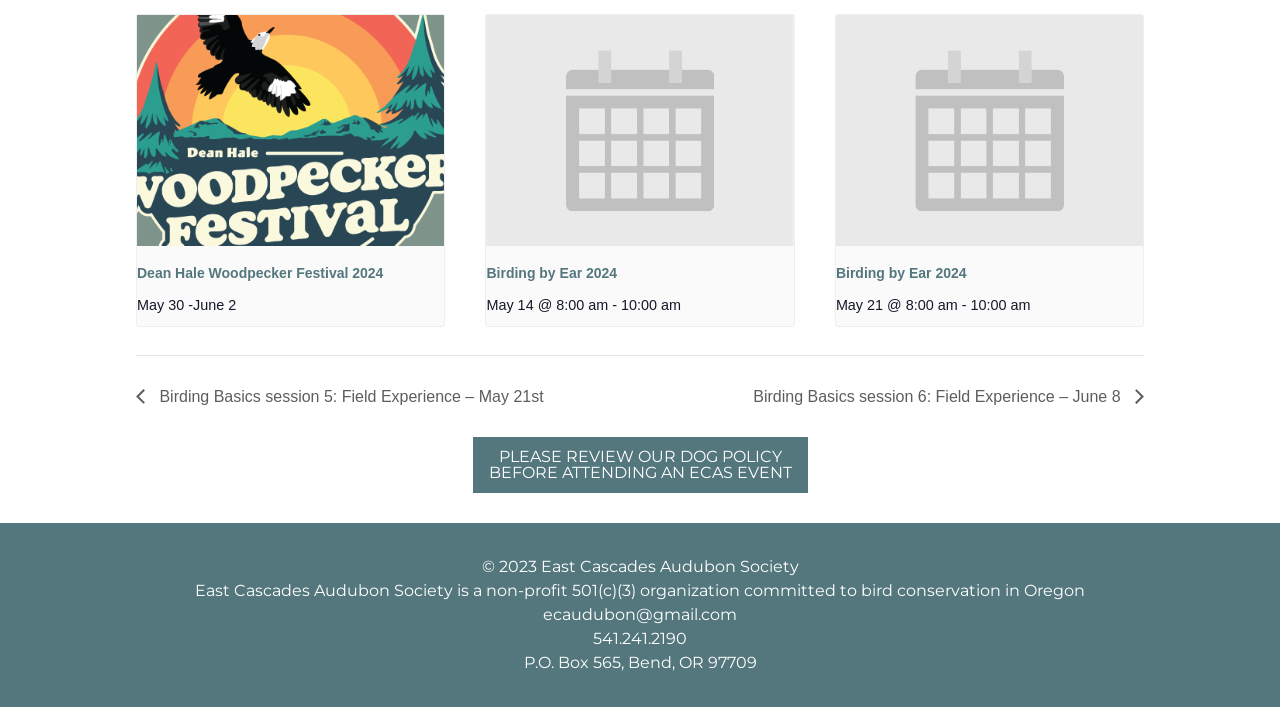From the webpage screenshot, identify the region described by Dean Hale Woodpecker Festival 2024. Provide the bounding box coordinates as (top-left x, top-left y, bottom-right x, bottom-right y), with each value being a floating point number between 0 and 1.

[0.107, 0.374, 0.3, 0.397]